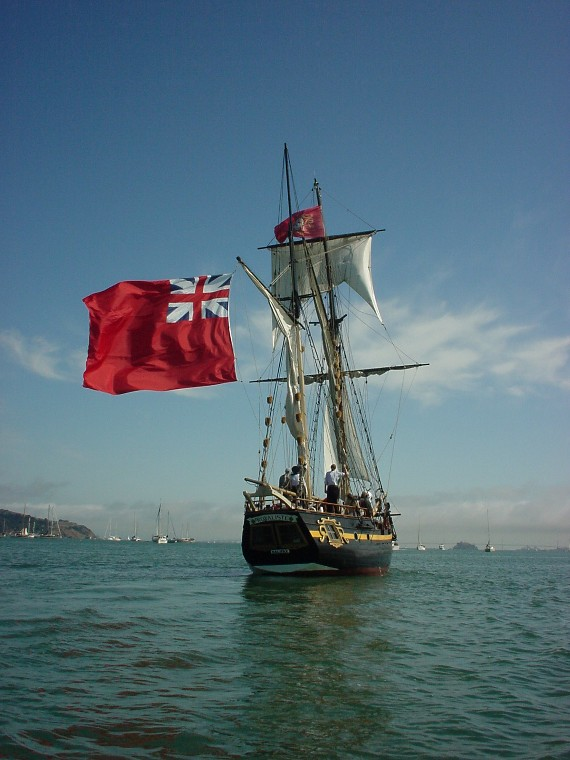What is the condition of the sea in the image?
Observe the image and answer the question with a one-word or short phrase response.

Calm